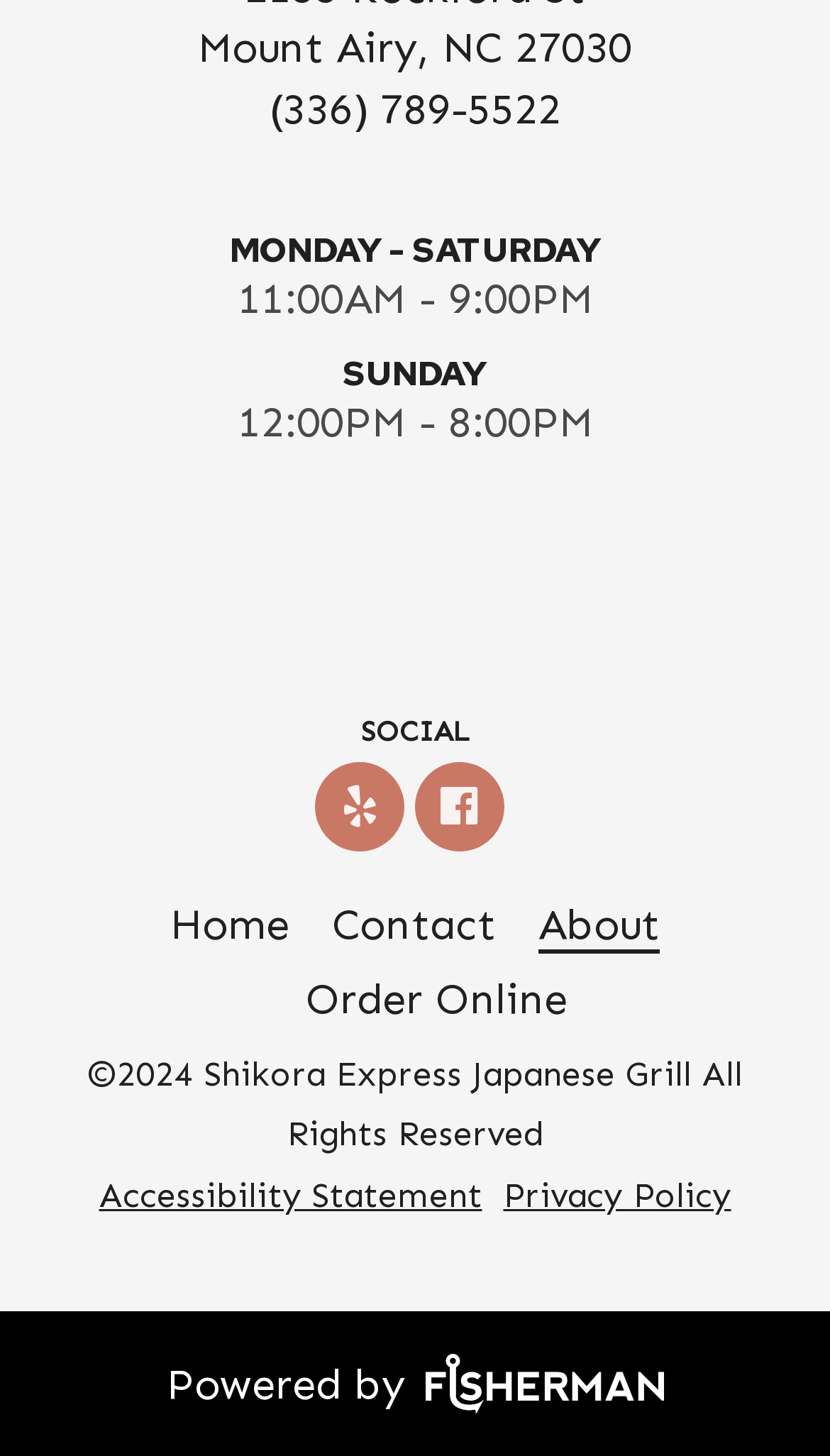Please identify the bounding box coordinates of the element I should click to complete this instruction: 'View the Privacy Policy'. The coordinates should be given as four float numbers between 0 and 1, like this: [left, top, right, bottom].

[0.606, 0.807, 0.881, 0.834]